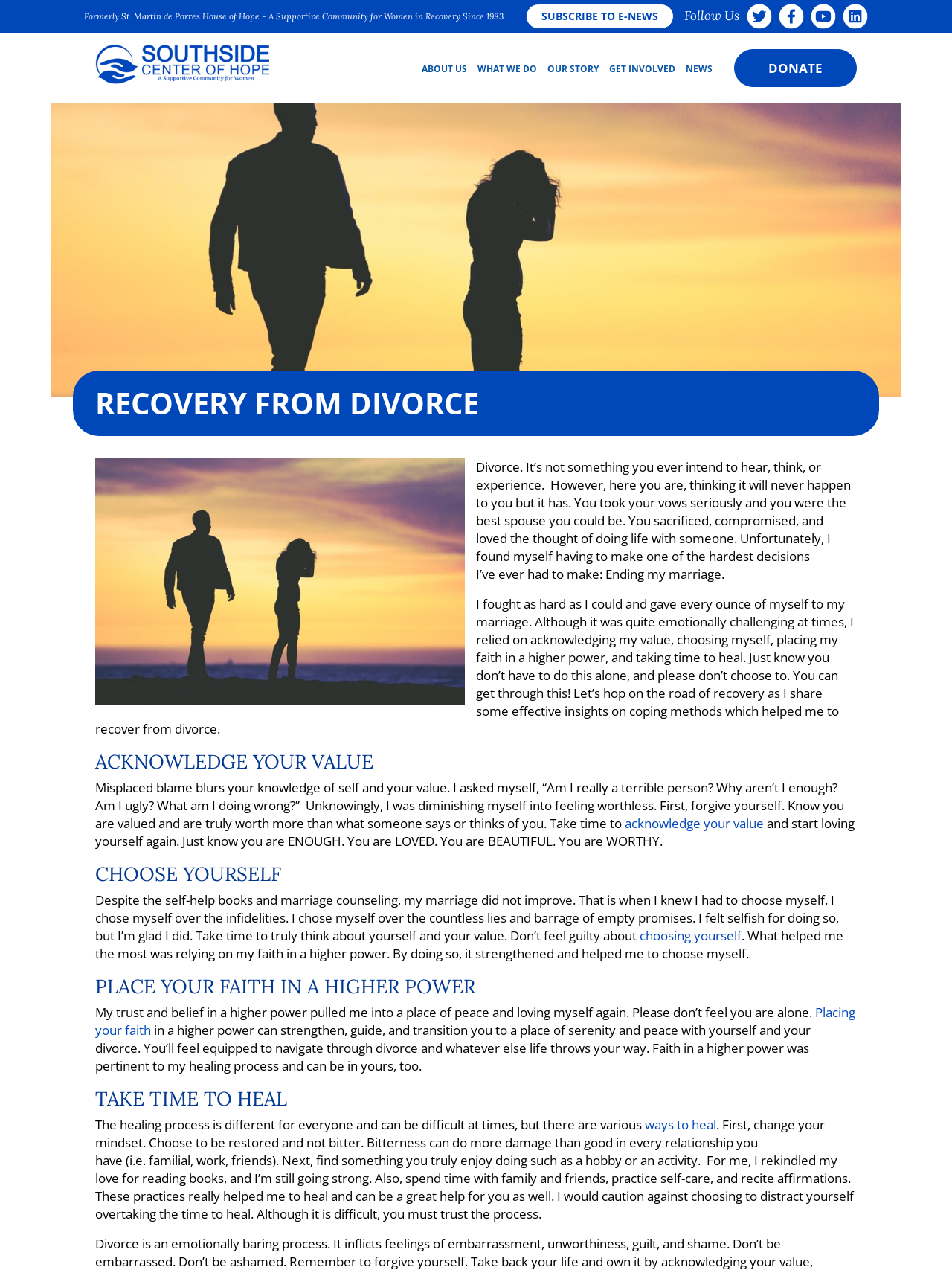Extract the bounding box coordinates for the UI element described as: "Donate".

[0.771, 0.038, 0.9, 0.069]